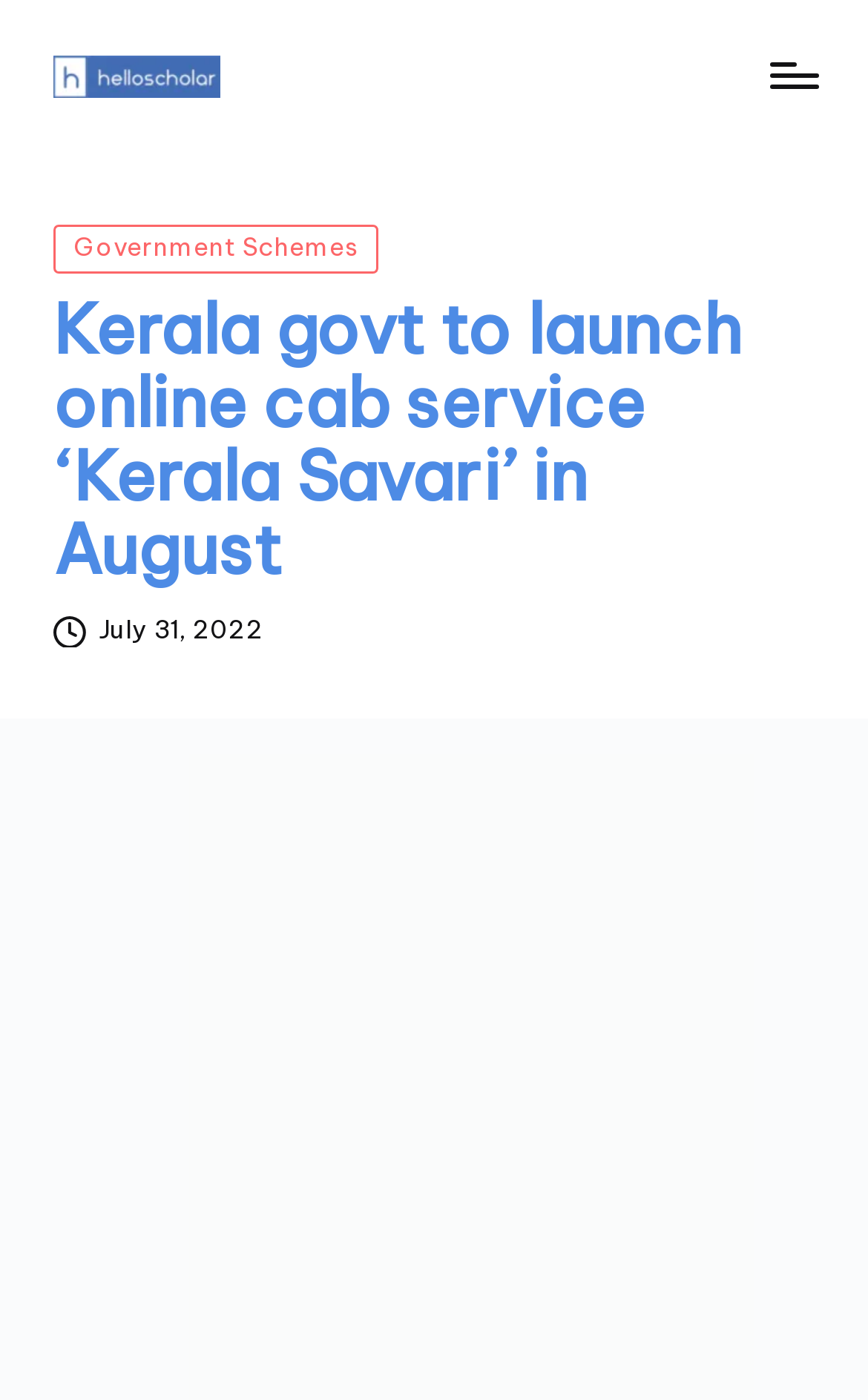Please answer the following question using a single word or phrase: 
How many elements are under the menu button?

3